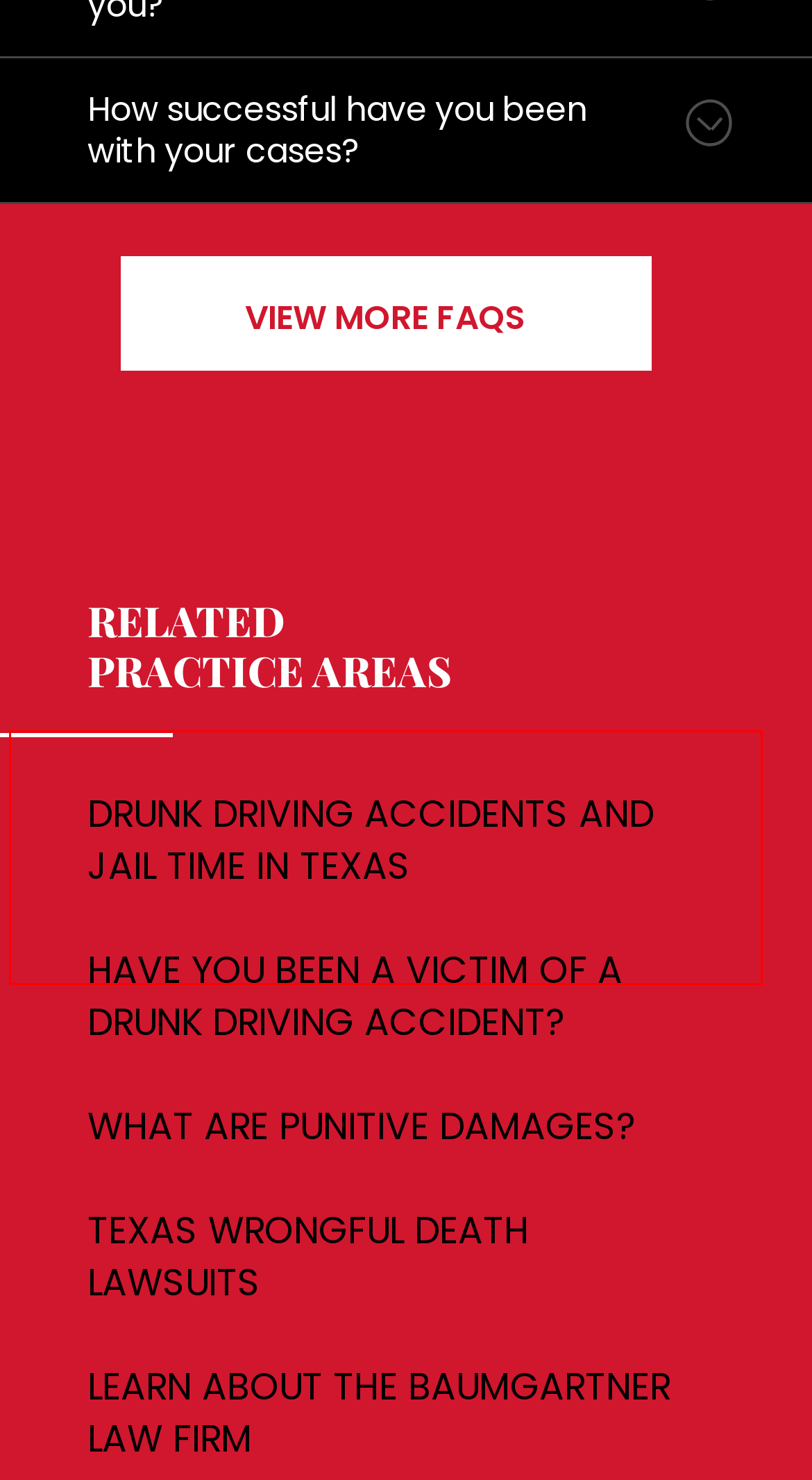You are given a screenshot of a webpage with a UI element highlighted by a red bounding box. Please perform OCR on the text content within this red bounding box.

For the last 35 years, we have concentrated on maximizing our client’s compensation in serious injury and wrongful death cases. If you are looking for the best personal injury lawyers in Houston – Call us! (281) 587-1111.